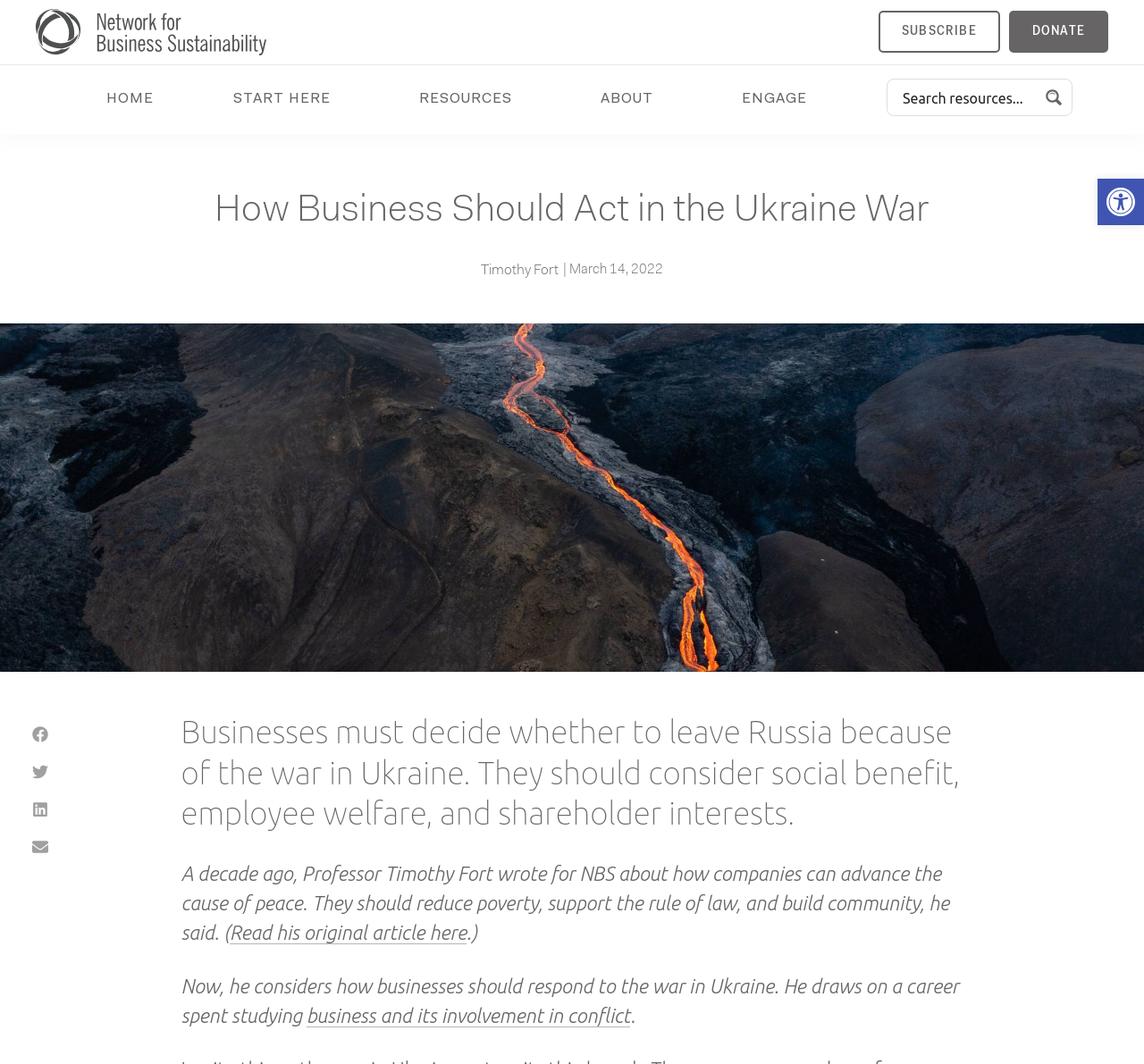Can you look at the image and give a comprehensive answer to the question:
What are the social media platforms available for sharing?

The social media platforms available for sharing are Facebook, Twitter, LinkedIn, and Email, as indicated by the share buttons located at the bottom of the webpage. Each share button is an image with a specific icon representing the corresponding social media platform.